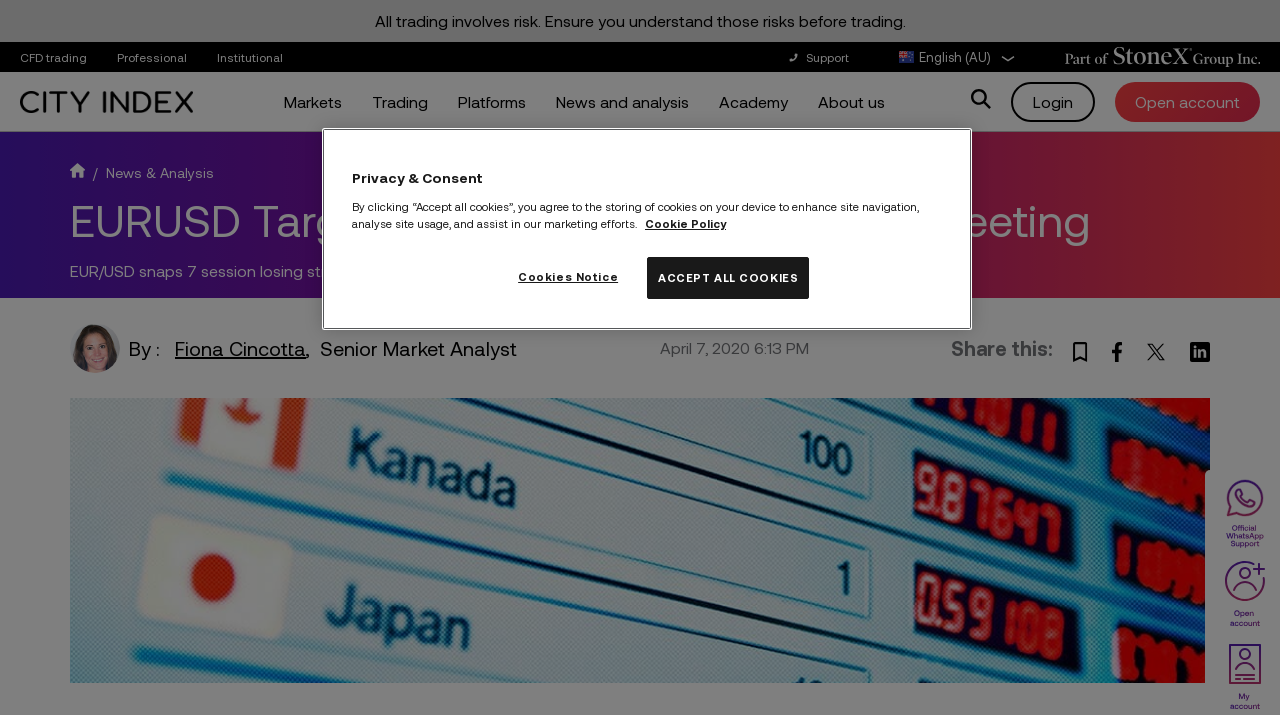Pinpoint the bounding box coordinates for the area that should be clicked to perform the following instruction: "read the text".

None